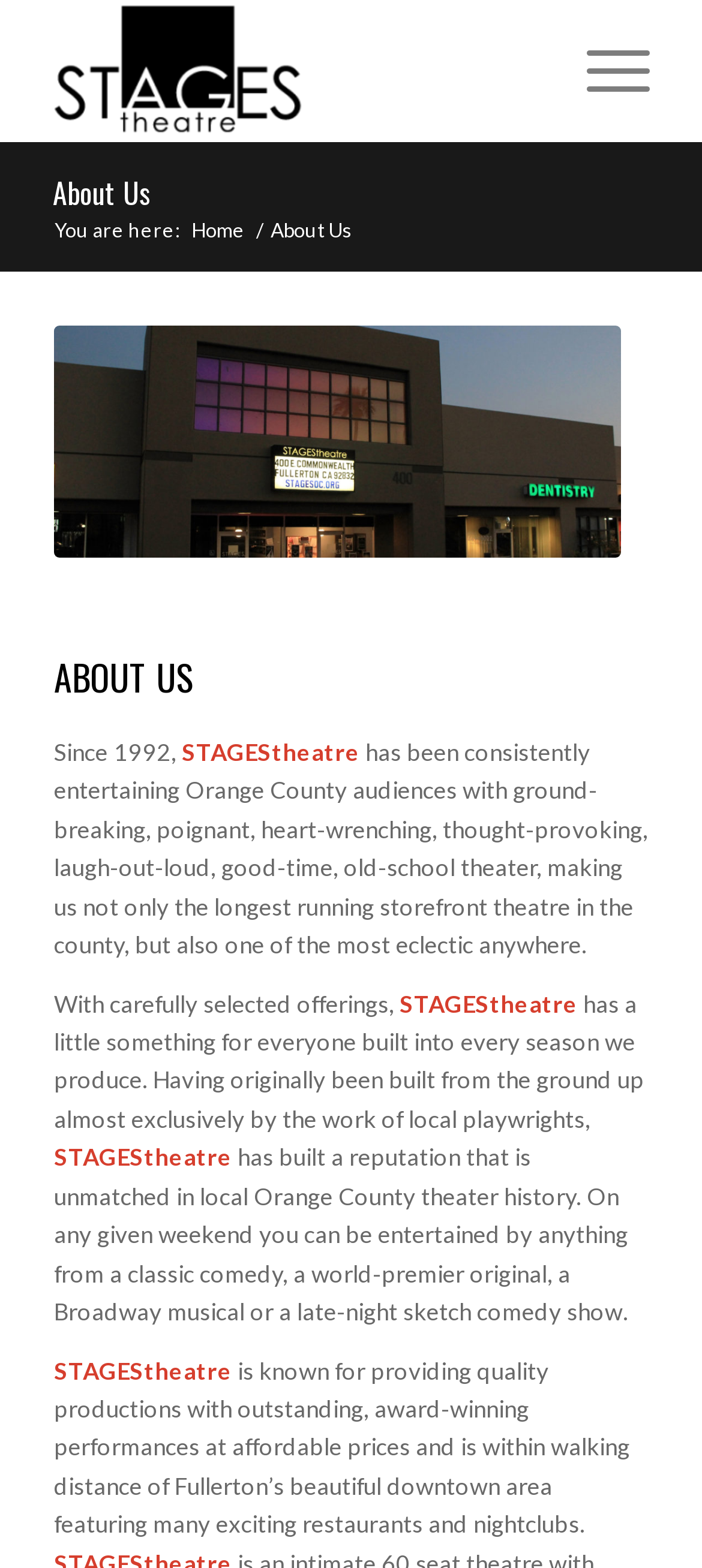Refer to the image and provide an in-depth answer to the question: 
What is the name of the theatre?

The name of the theatre can be found in the image element with bounding box coordinates [0.077, 0.207, 0.885, 0.355] and also in the static text elements with bounding box coordinates [0.569, 0.63, 0.823, 0.649] and [0.077, 0.47, 0.259, 0.489].